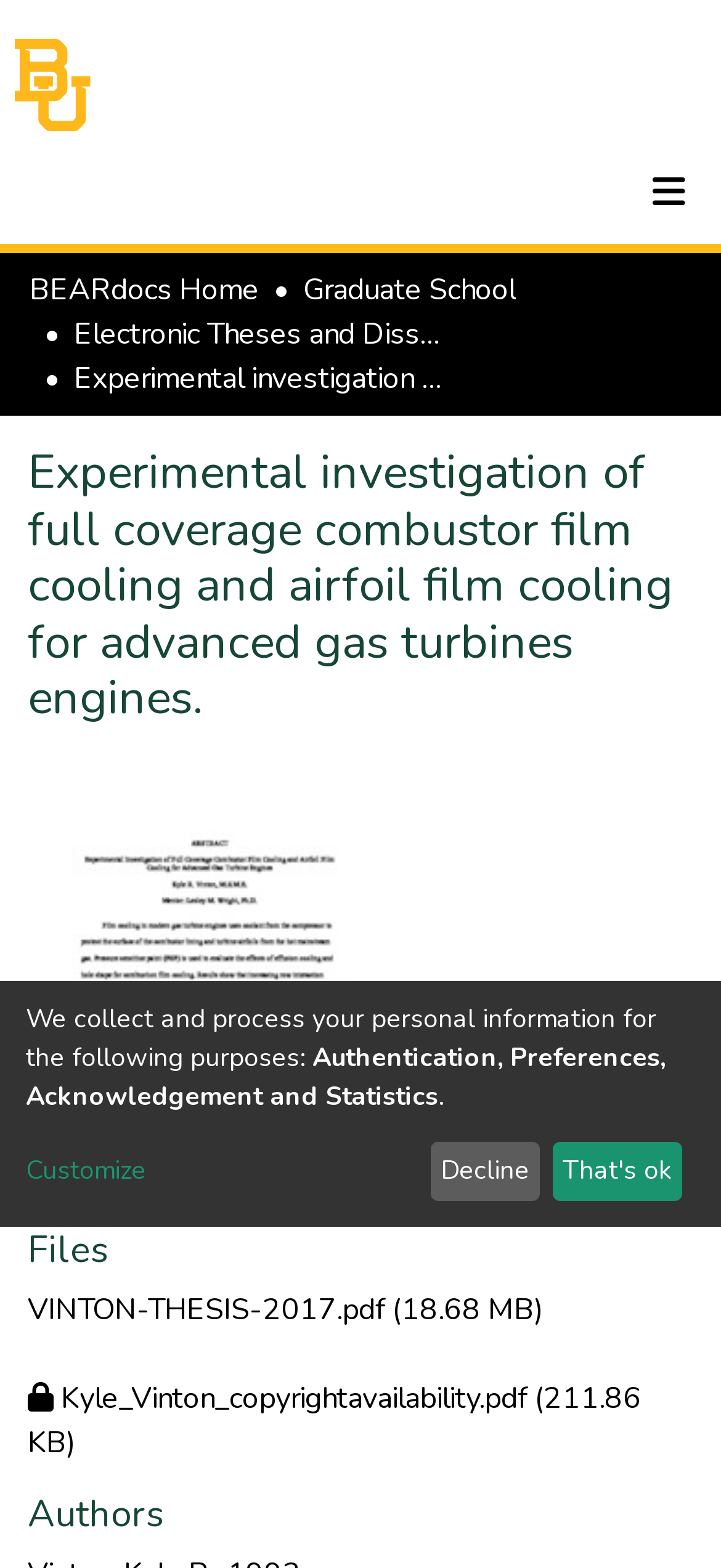Predict the bounding box coordinates for the UI element described as: "Statistics". The coordinates should be four float numbers between 0 and 1, presented as [left, top, right, bottom].

[0.041, 0.25, 0.208, 0.297]